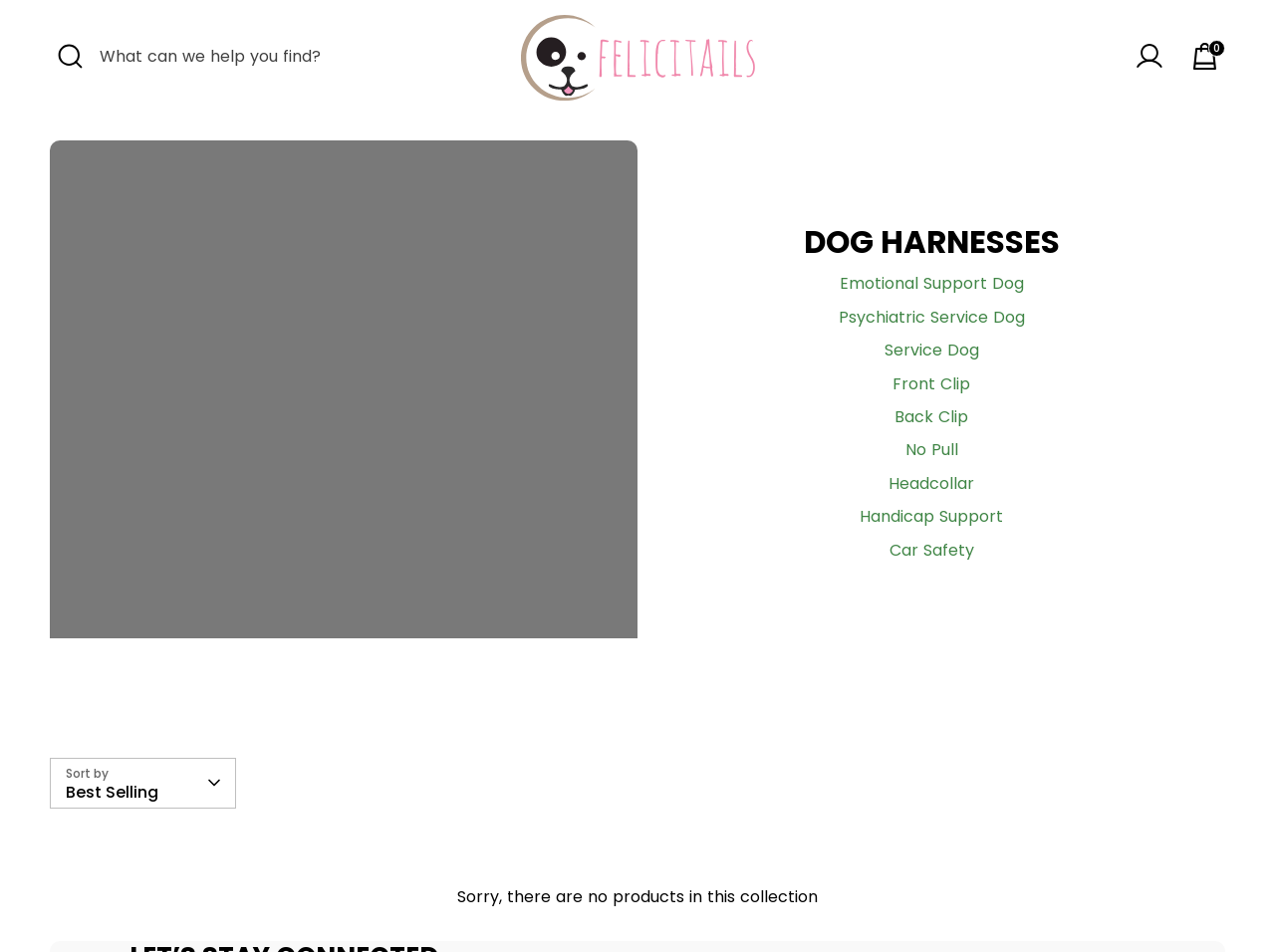What is the logo of the website?
Answer the question with as much detail as you can, using the image as a reference.

The logo of the website is Felicitails logo, which is an image located at the top of the webpage, accompanied by a link with text 'lindsay giguiere, felicitails logo, curated products for service animals, emotional support animals, dog video based training for psychiatric service dog patients, pet insurance, dog walking, pet sitting, dog boarding, pet insurance, dna testing, dog gut health testing, dog oral testing'.